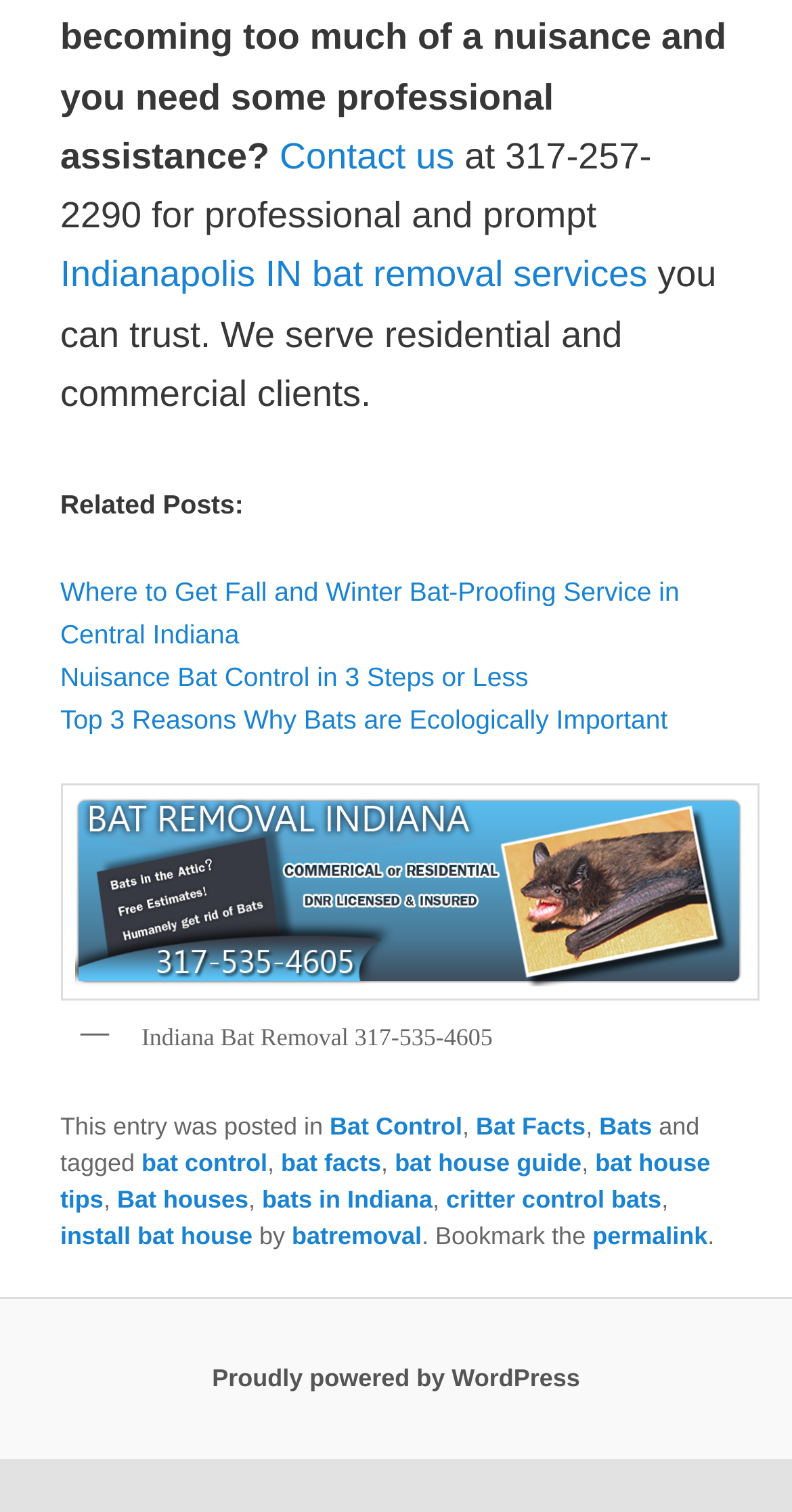Can you identify the bounding box coordinates of the clickable region needed to carry out this instruction: 'Get Indiana Bat Removal service'? The coordinates should be four float numbers within the range of 0 to 1, stated as [left, top, right, bottom].

[0.076, 0.637, 0.96, 0.657]